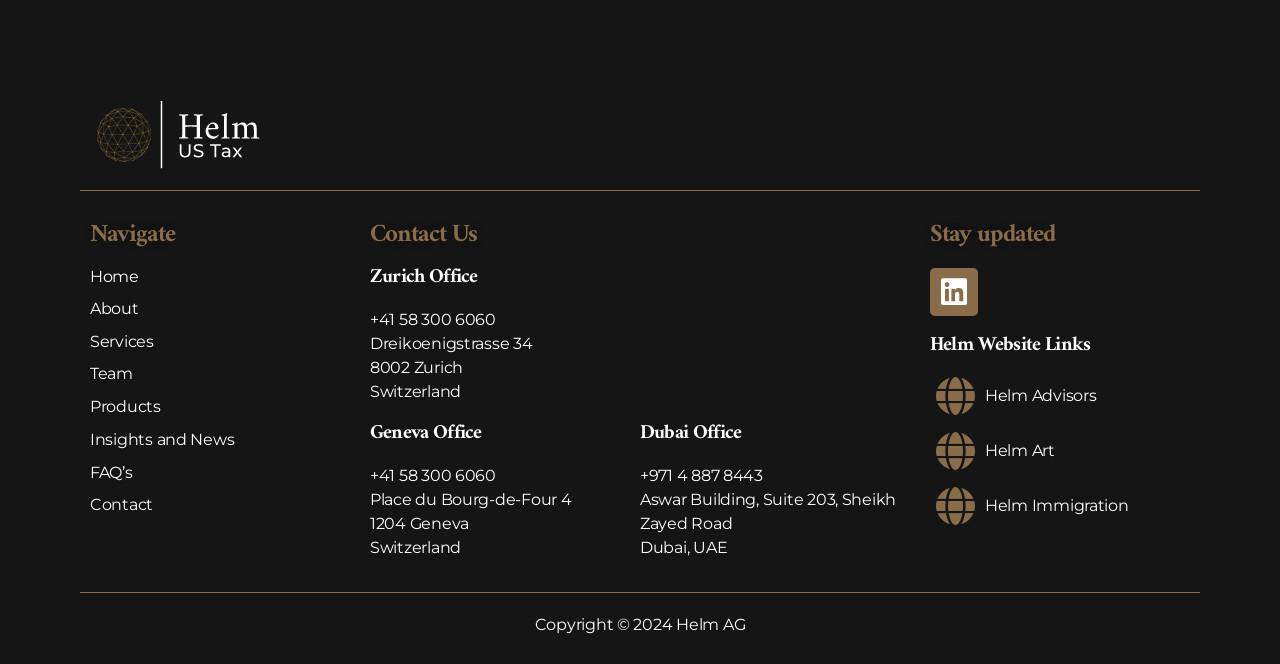Indicate the bounding box coordinates of the element that needs to be clicked to satisfy the following instruction: "Visit Helm Advisors website". The coordinates should be four float numbers between 0 and 1, i.e., [left, top, right, bottom].

[0.727, 0.566, 0.93, 0.626]